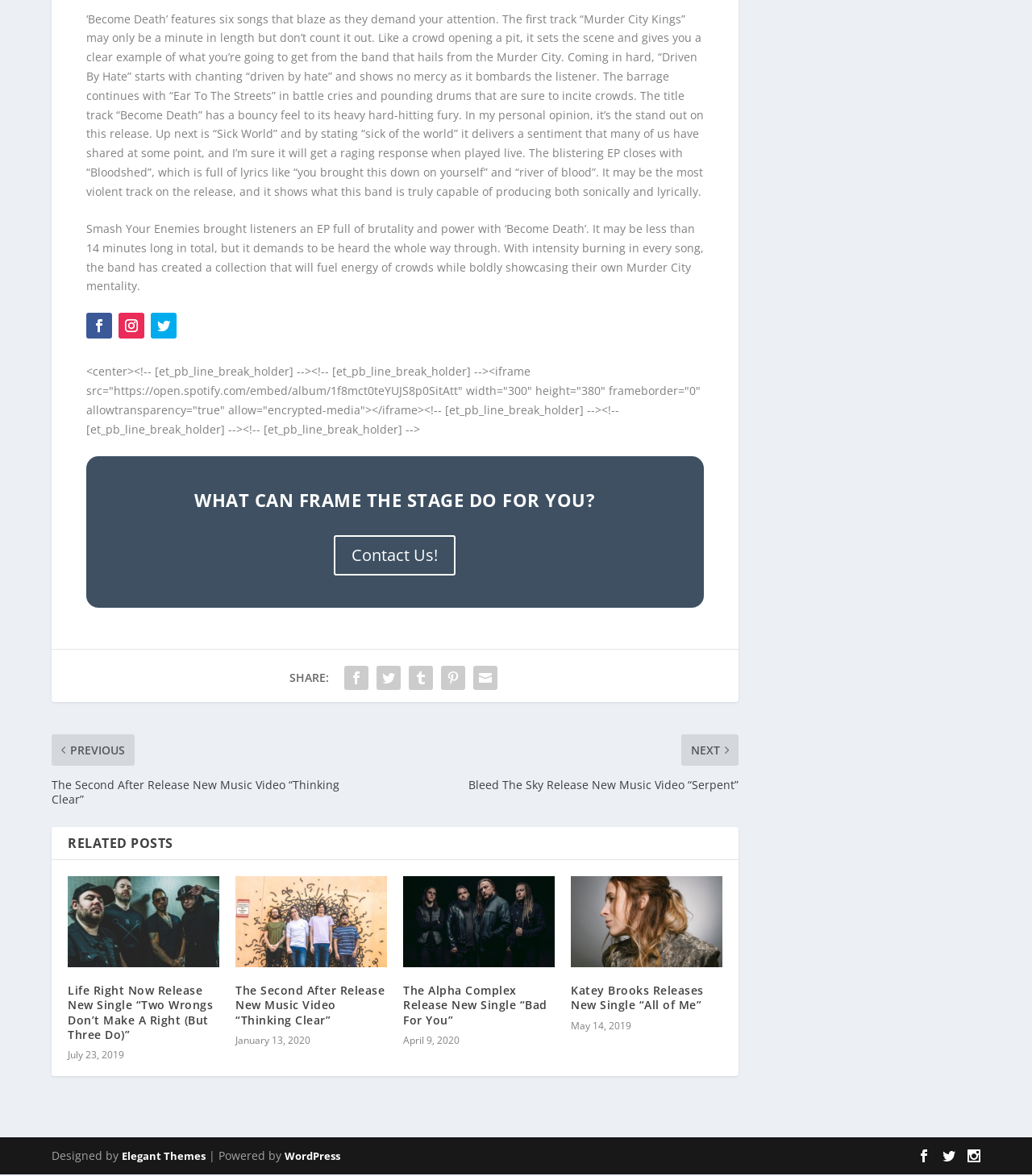Pinpoint the bounding box coordinates of the area that should be clicked to complete the following instruction: "Share the post on Facebook". The coordinates must be given as four float numbers between 0 and 1, i.e., [left, top, right, bottom].

[0.329, 0.554, 0.361, 0.582]